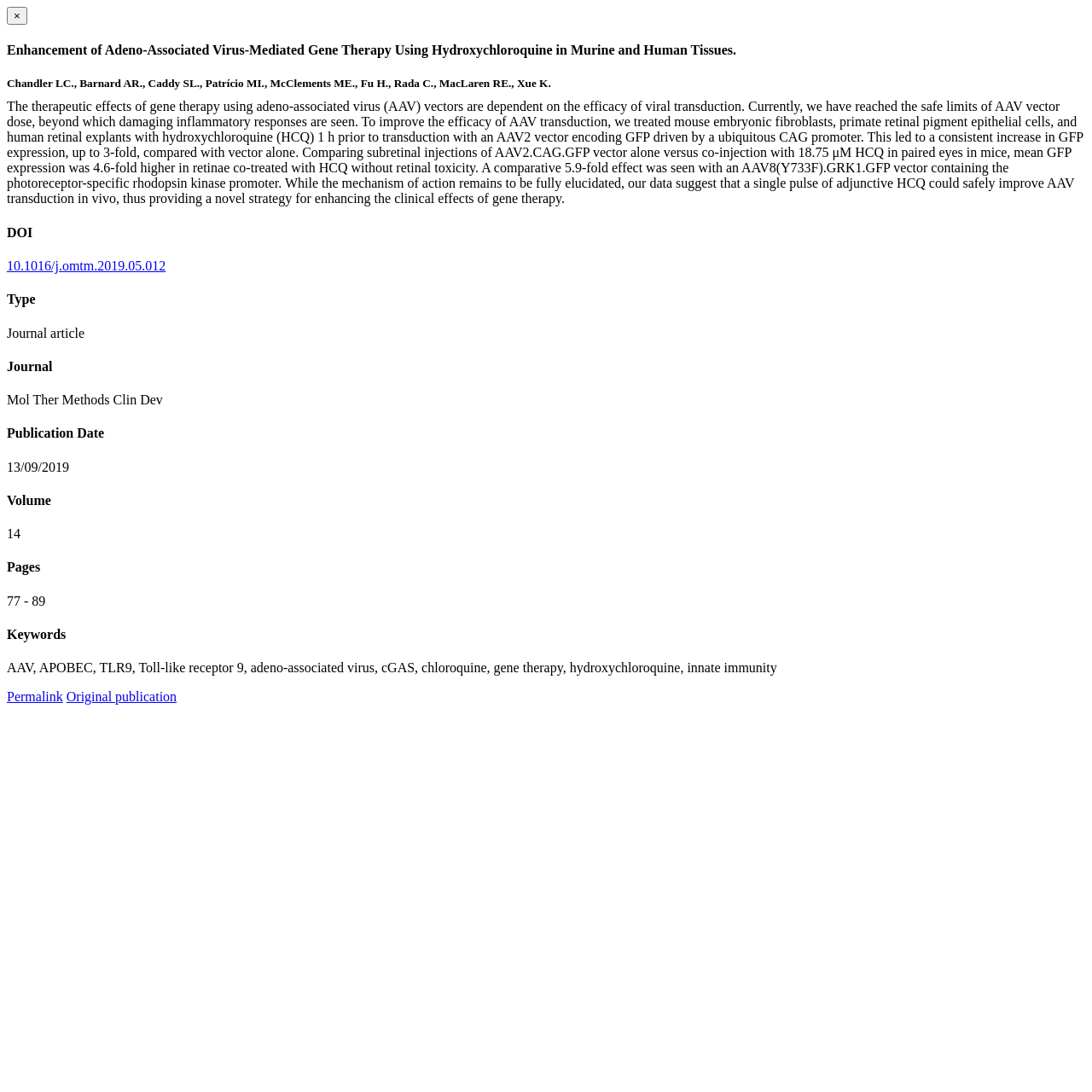What is the publication date of the research paper?
Ensure your answer is thorough and detailed.

I found the publication date of the research paper by looking at the StaticText element with the text '13/09/2019' which is located below the heading element with the text 'Publication Date'.